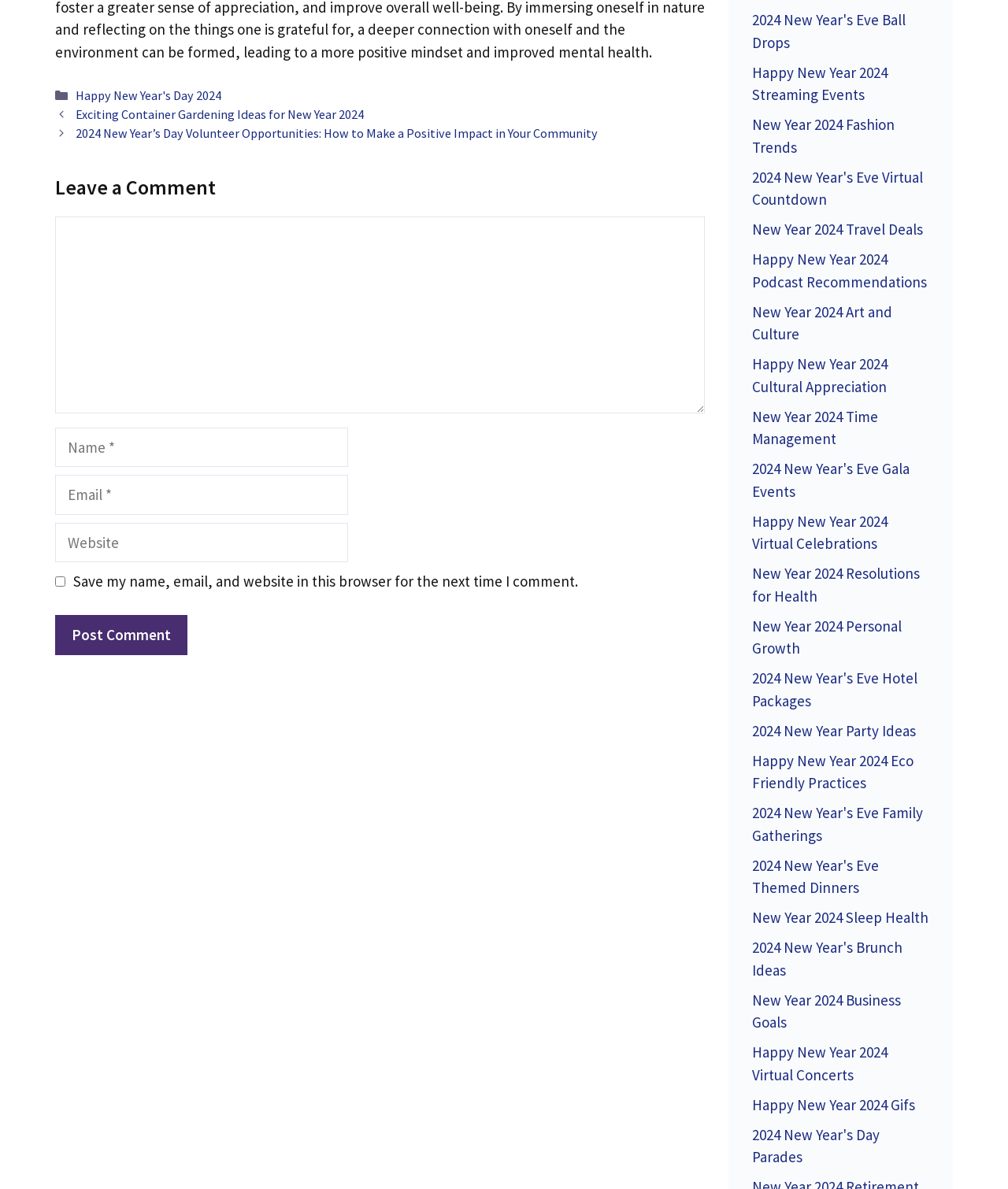Identify the bounding box coordinates for the element that needs to be clicked to fulfill this instruction: "Leave a comment". Provide the coordinates in the format of four float numbers between 0 and 1: [left, top, right, bottom].

[0.055, 0.147, 0.699, 0.169]